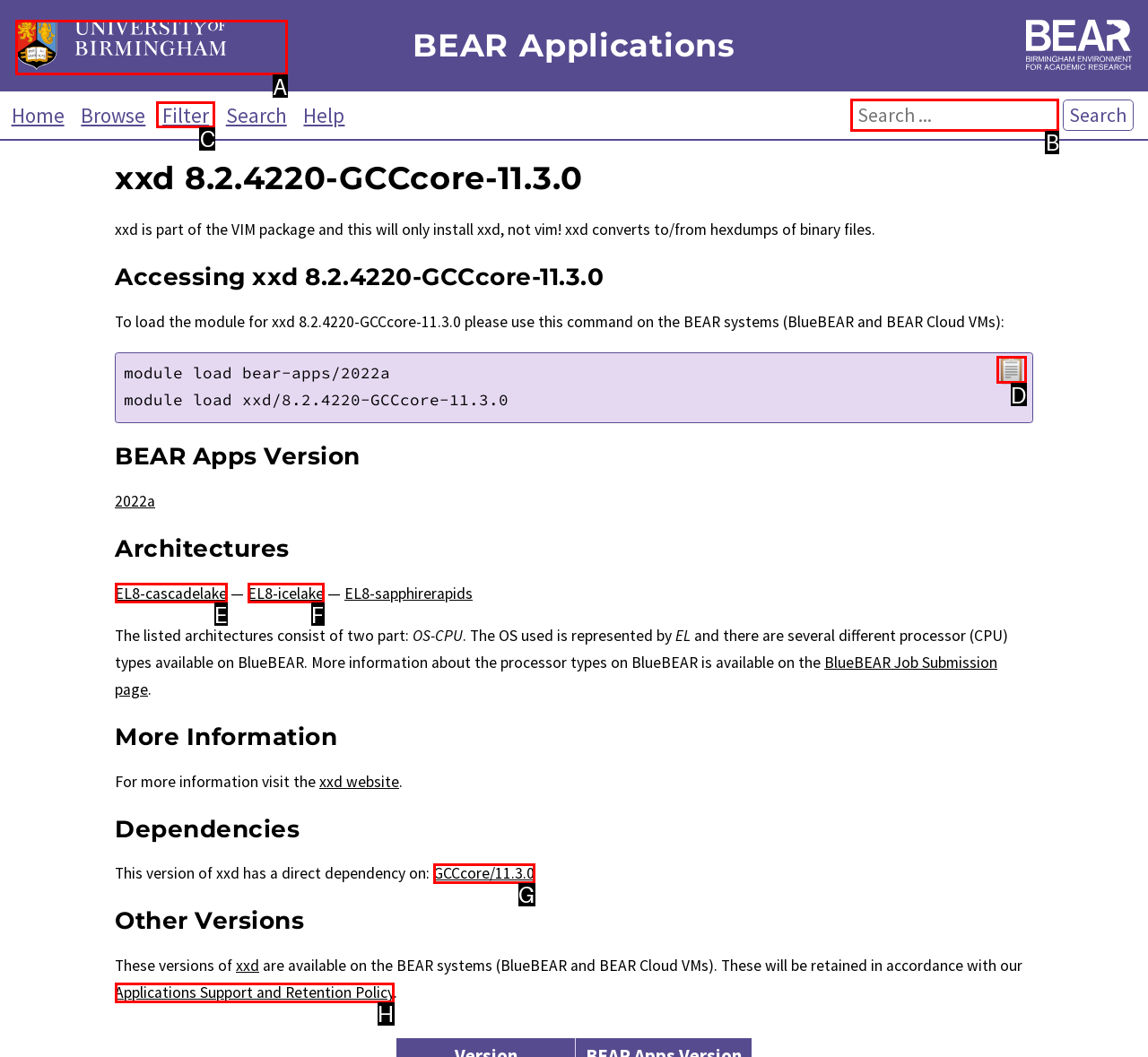Determine the HTML element to be clicked to complete the task: View Item. Answer by giving the letter of the selected option.

None